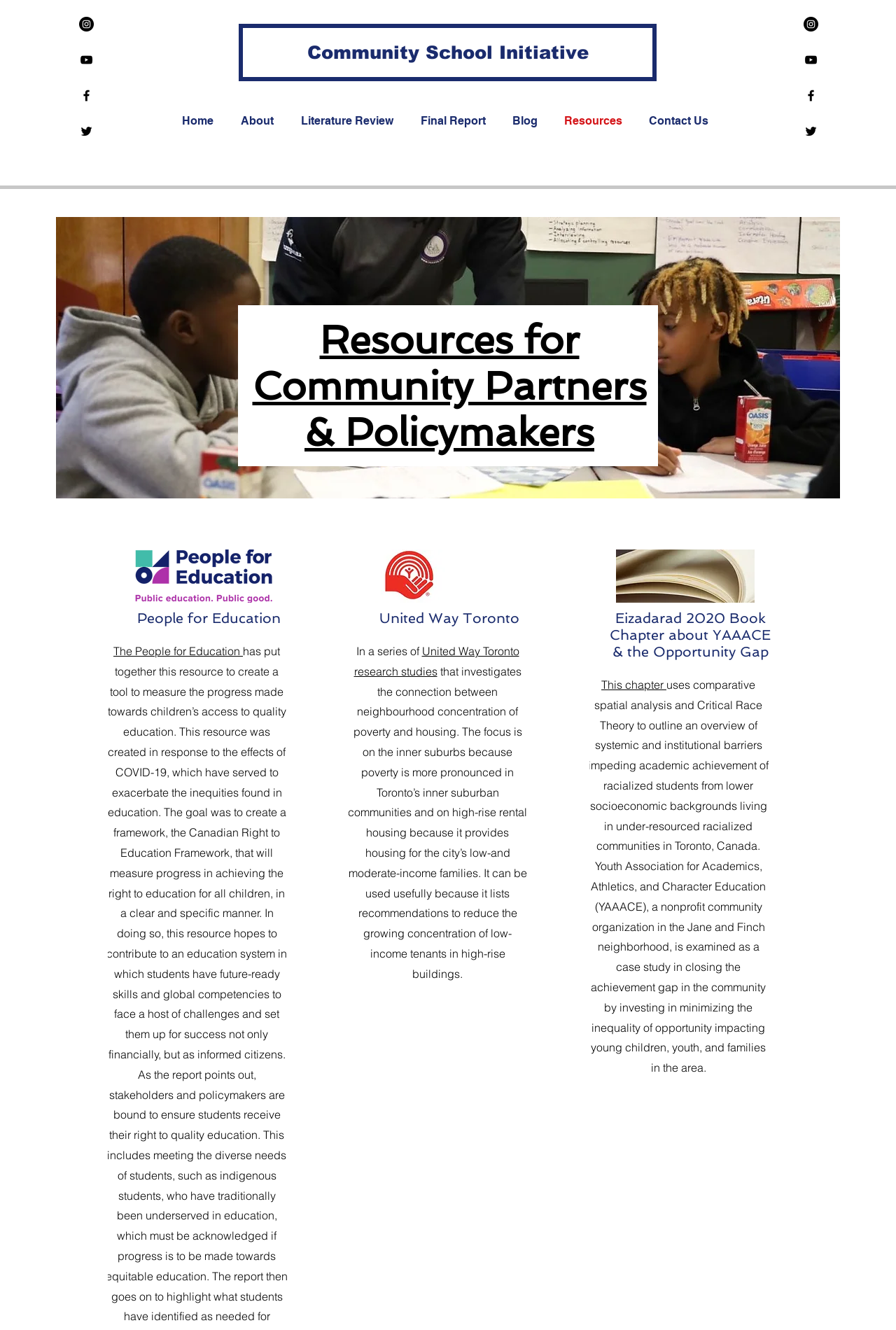What is the focus of the research studies by United Way Toronto?
Refer to the image and provide a one-word or short phrase answer.

Neighbourhood poverty and housing